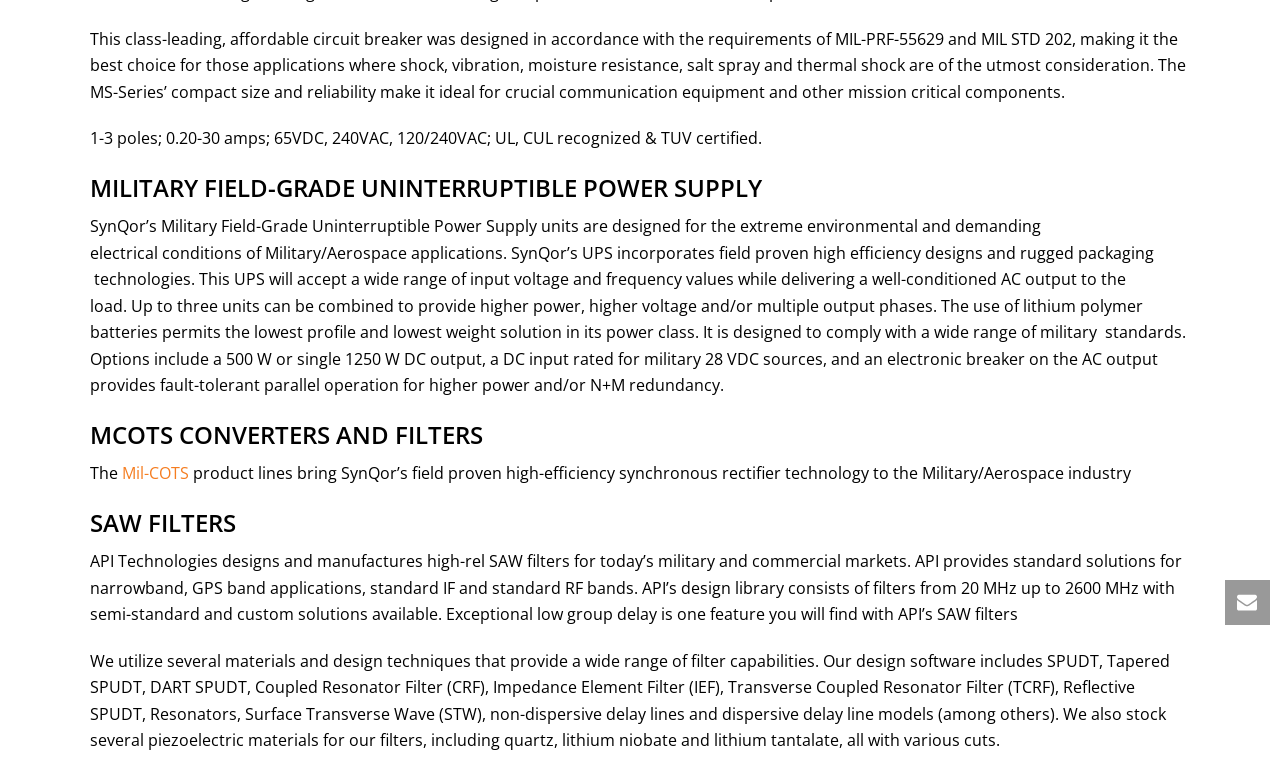Using floating point numbers between 0 and 1, provide the bounding box coordinates in the format (top-left x, top-left y, bottom-right x, bottom-right y). Locate the UI element described here: Mil-COTS

[0.095, 0.597, 0.148, 0.626]